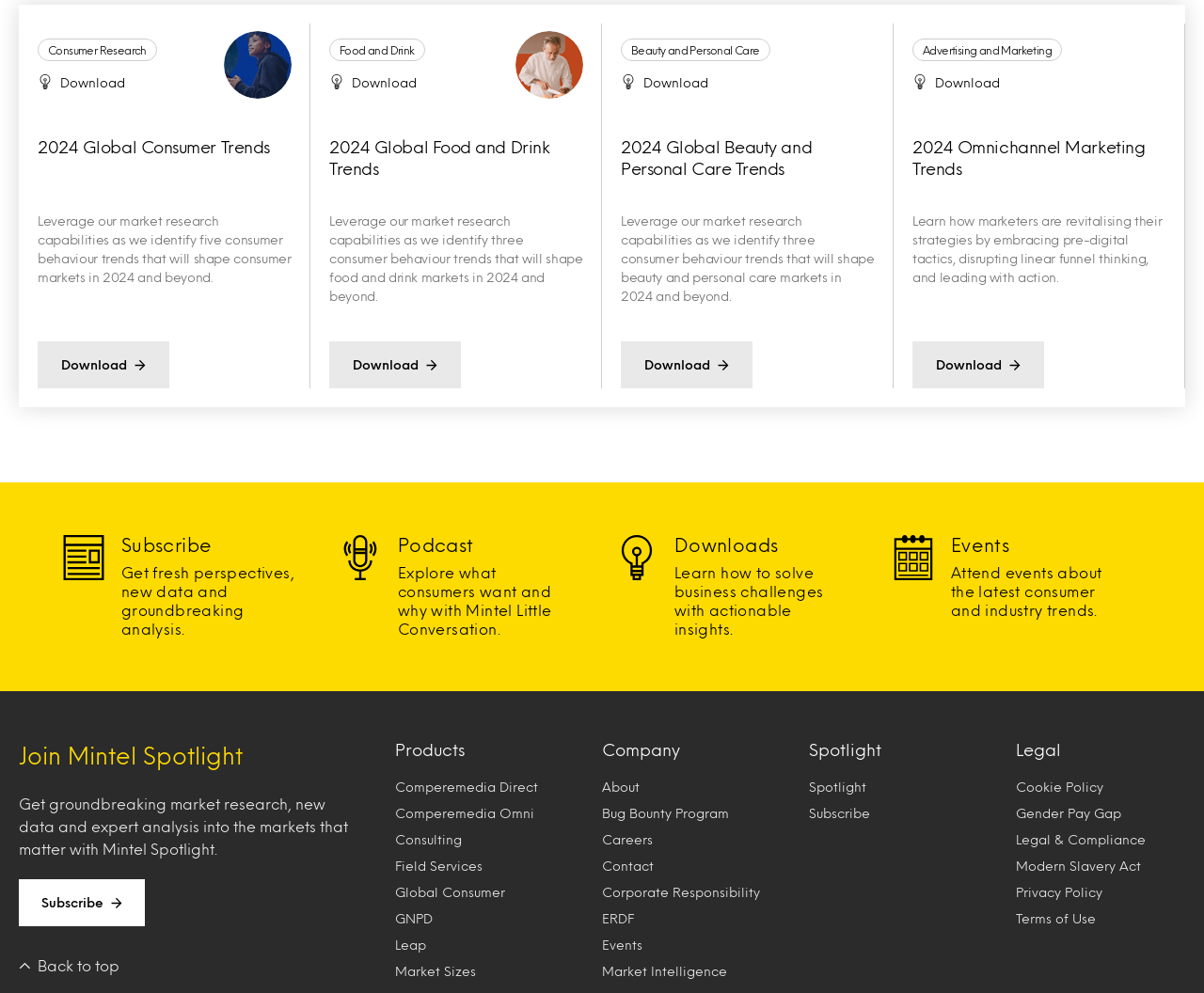From the image, can you give a detailed response to the question below:
What is the purpose of the 'Download' links?

The 'Download' links are associated with images and text descriptions that suggest they are related to downloading reports or documents. For example, the link 'Download' is associated with the image 'Leverage our market research capabilities as we identify three consumer behaviour trends that will shape food and drink markets in 2024 and beyond.' This implies that the purpose of the 'Download' links is to download reports or documents related to market research.